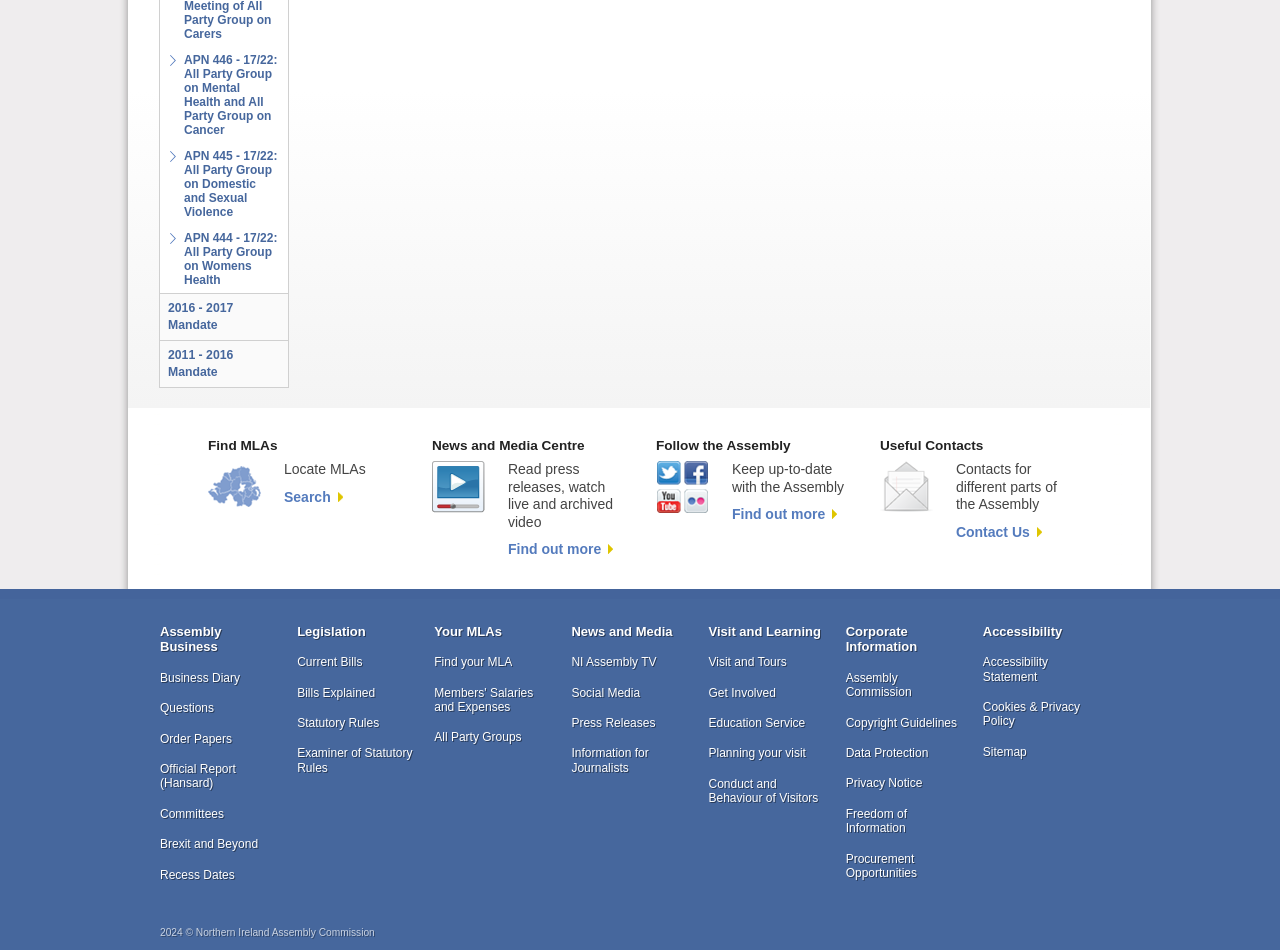With reference to the screenshot, provide a detailed response to the question below:
What is the purpose of the 'Find MLAs' section?

The 'Find MLAs' section is intended to help users locate their MLAs, as indicated by the static text 'Locate MLAs' and the image 'Find your MLAs'.